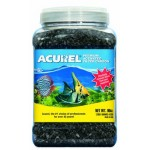What is the purpose of the activated filter carbon?
Based on the screenshot, give a detailed explanation to answer the question.

According to the caption, the activated filter carbon is designed to effectively remove toxins and odors from aquatic environments, which implies that its primary purpose is to purify and clean the water.